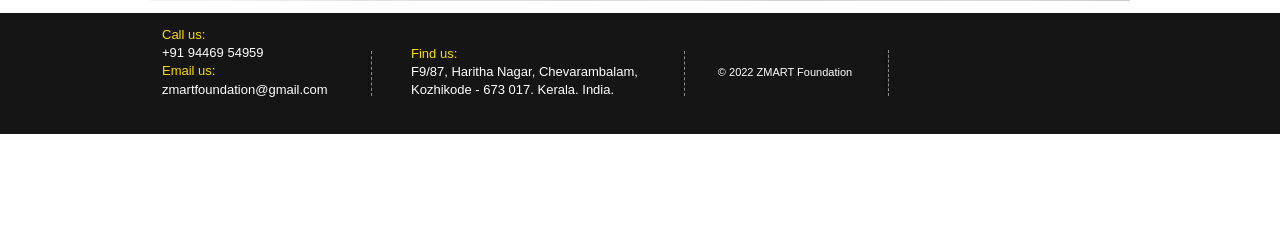Identify the bounding box coordinates for the UI element mentioned here: "zmartfoundation@gmail.com". Provide the coordinates as four float values between 0 and 1, i.e., [left, top, right, bottom].

[0.127, 0.343, 0.256, 0.406]